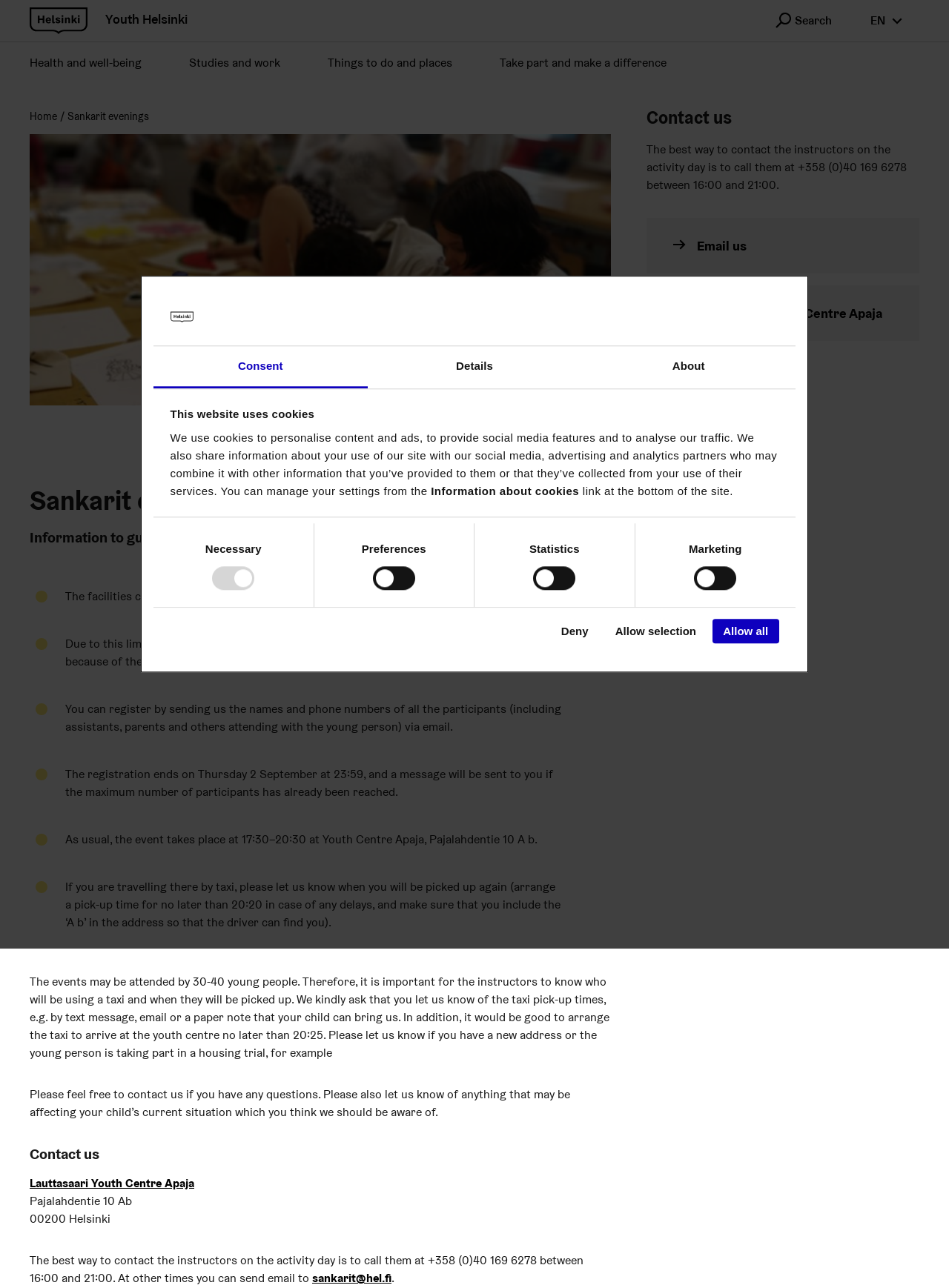What time should taxis arrive at the youth centre?
Carefully analyze the image and provide a detailed answer to the question.

According to the webpage, it is recommended that taxis arrive at the youth centre no later than 20:25, so that participants can be picked up on time.